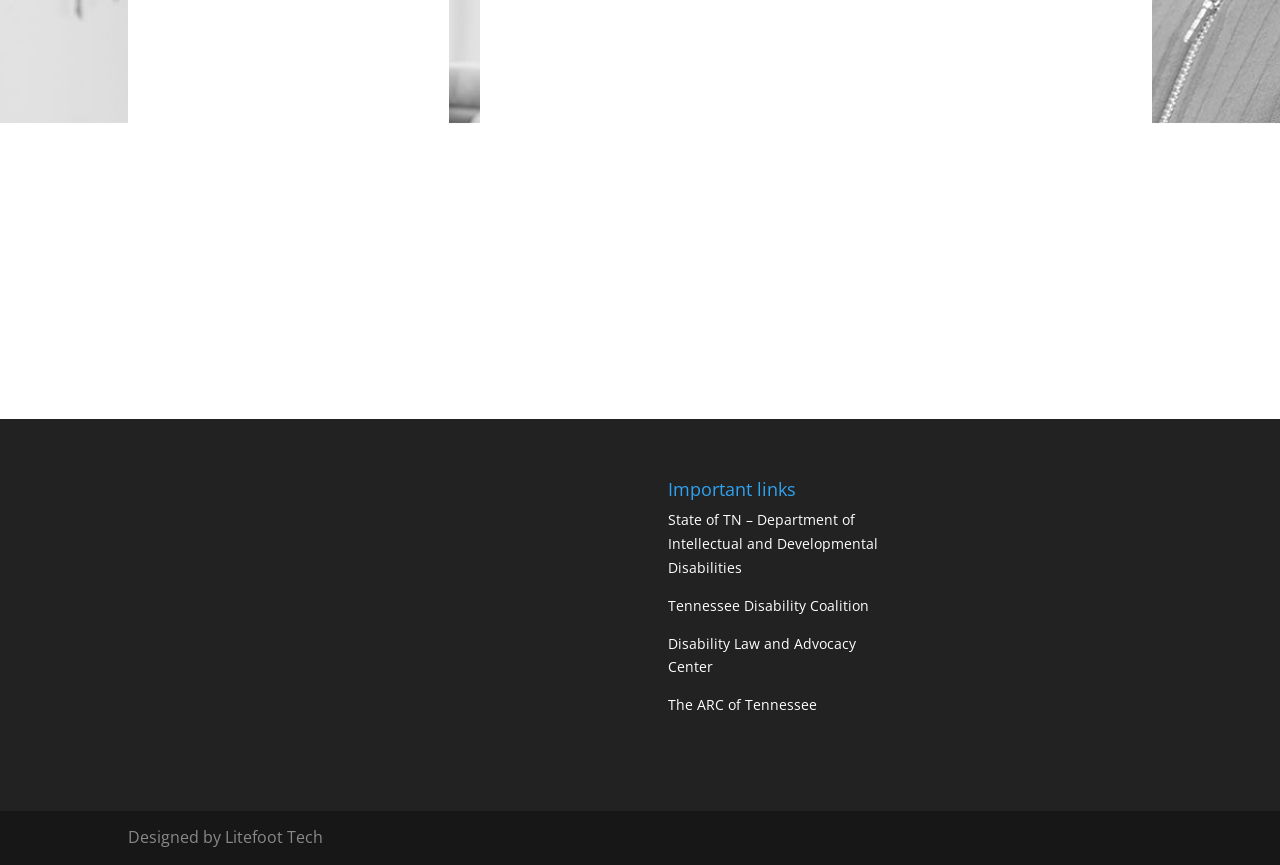Find the bounding box of the web element that fits this description: "Send Message".

[0.706, 0.245, 0.869, 0.293]